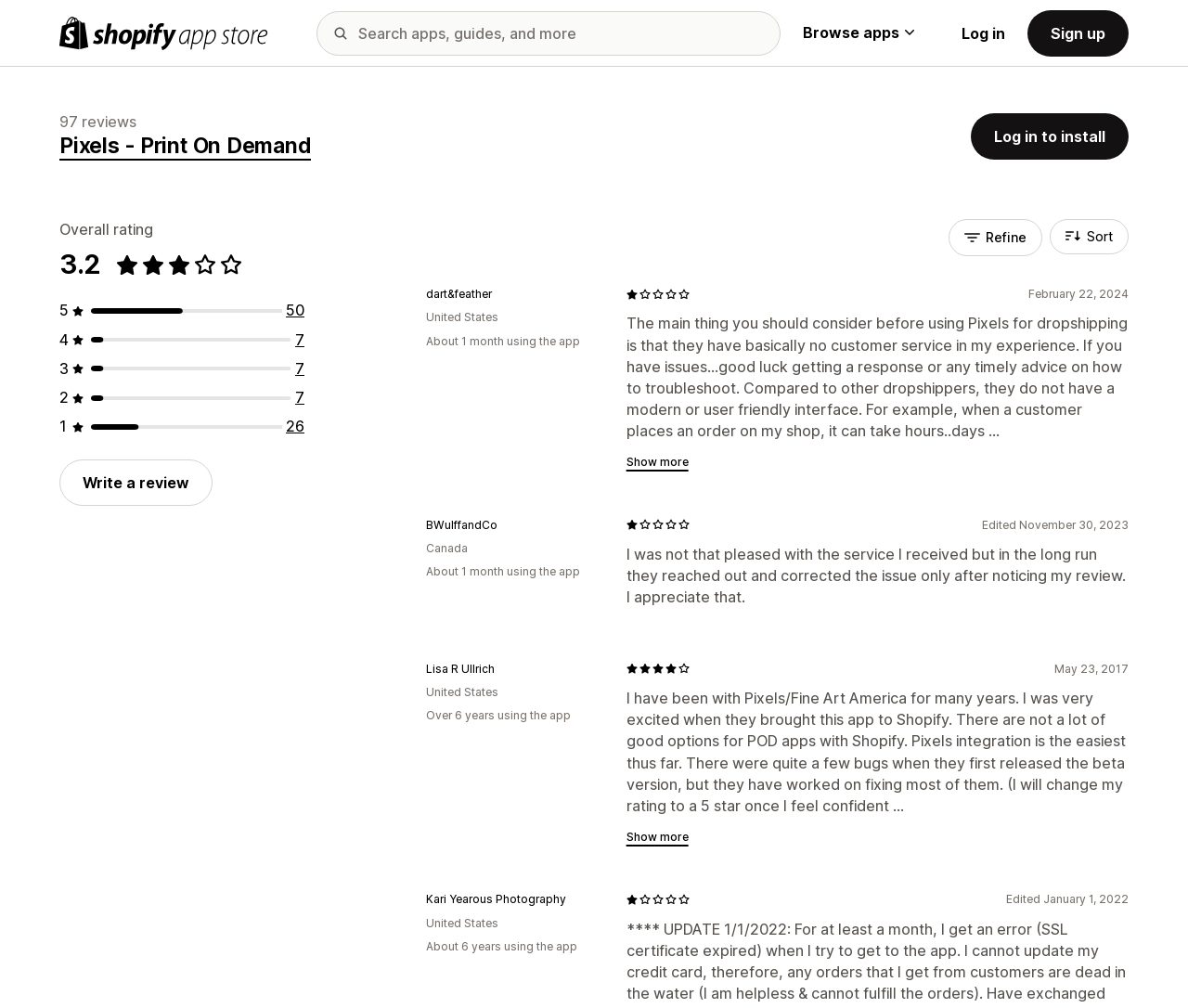Show the bounding box coordinates of the region that should be clicked to follow the instruction: "Search for apps, guides, and more."

[0.266, 0.011, 0.657, 0.055]